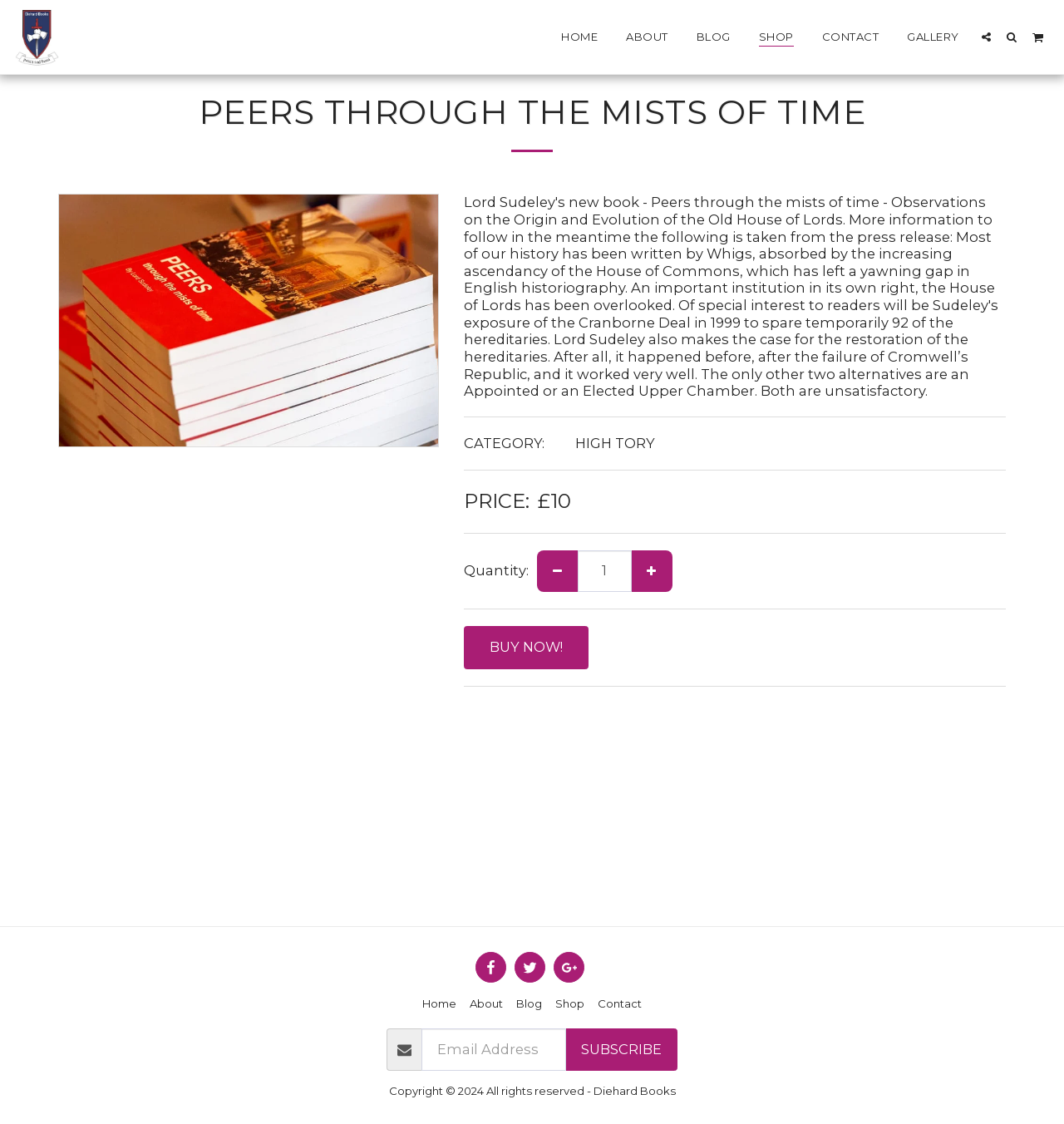Refer to the element description parent_node: SUBSCRIBE name="widget-subscribe-form-email" placeholder="Email Address" and identify the corresponding bounding box in the screenshot. Format the coordinates as (top-left x, top-left y, bottom-right x, bottom-right y) with values in the range of 0 to 1.

[0.396, 0.915, 0.532, 0.953]